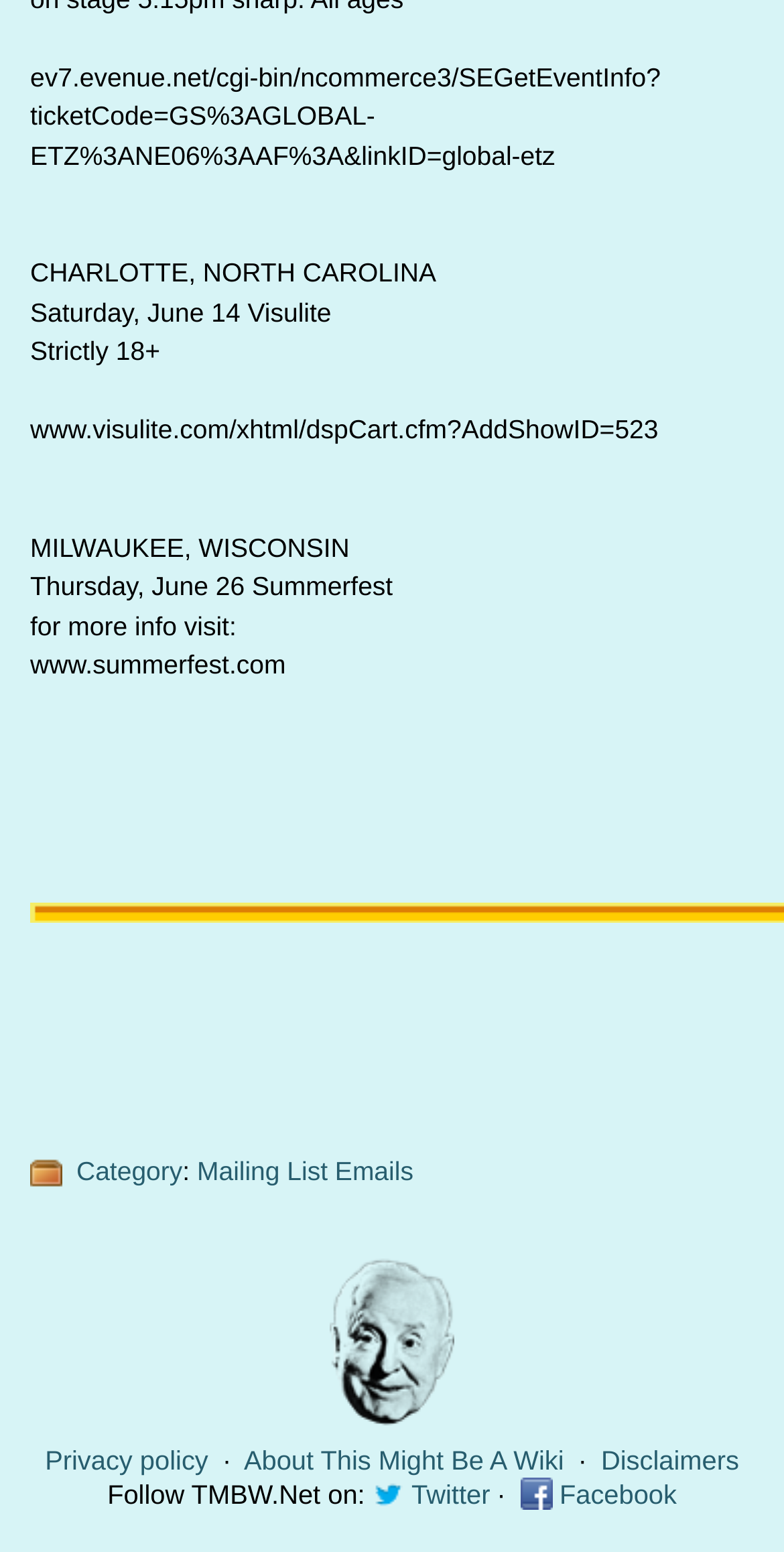Analyze the image and give a detailed response to the question:
What is the category link located next to?

I found the category link located next to a colon by looking at the link 'Category' and the following text ':', which suggests that the category link is located next to a colon.